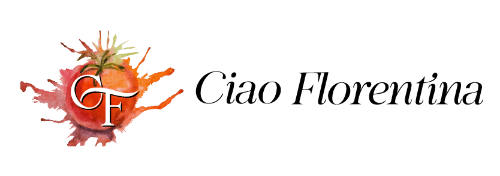Deliver an in-depth description of the image, highlighting major points.

The image features the logo of "Ciao Florentina," a food blog dedicated to sharing recipes and culinary inspiration. The logo is artistically designed, showcasing a vibrant watercolor illustration of a tomato with green sprigs on top, encapsulated in a splash of color. In the foreground, the brand initials "CF" are prominently displayed in an elegant, artistic font, seamlessly integrated with the overall design. The name "Ciao Florentina" is rendered in a sophisticated cursive typeface, emphasizing the blog's focus on Italian and vegetarian cuisine. This logo embodies a blend of rustic charm and artistic flair, inviting viewers to explore a world of delightful recipes perfect for various occasions, from breakfast to dinner.